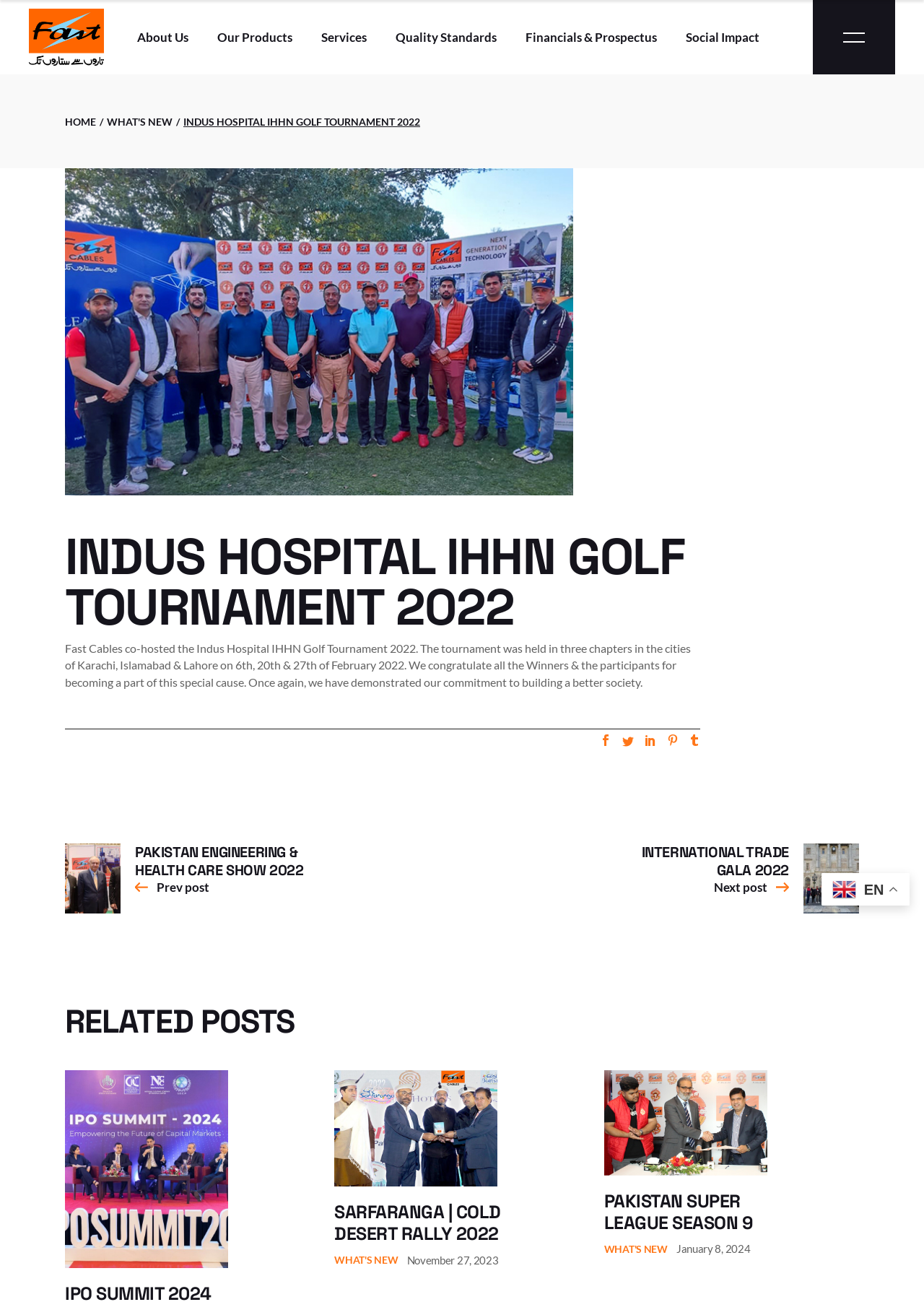Determine the bounding box coordinates for the UI element matching this description: "PVC".

[0.219, 0.061, 0.38, 0.074]